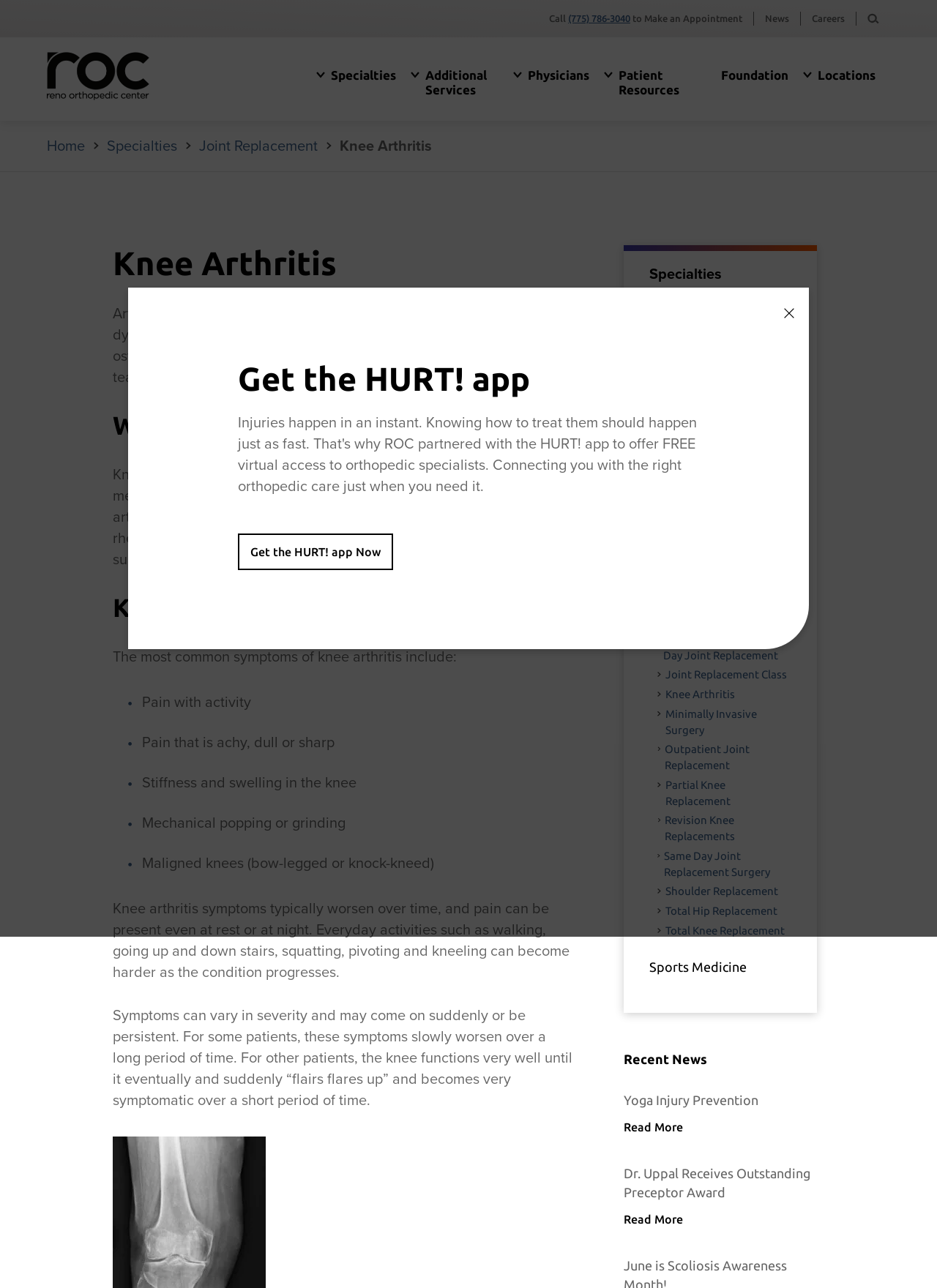Detail the various sections and features of the webpage.

This webpage is about knee arthritis, its diagnosis, and treatment. At the top, there is a button with an image and a heading that says "Get the HURT! app". Below it, there is a link to get the app now. On the top-right corner, there is a phone number to call to make an appointment, along with a link to the news section and a careers link. 

On the top-left corner, there is a logo of ROC - Reno Orthopedic Center, with a link to the homepage. Below it, there are links to various sections such as specialties, additional services, physicians, patient resources, foundation, and locations.

The main content of the webpage is divided into sections. The first section is about knee arthritis, which includes a heading, a brief description, and a paragraph explaining what knee arthritis is. 

The next section is about what causes knee arthritis, which includes a heading and a paragraph explaining the causes. 

The following section is about knee arthritis symptoms, which includes a heading, a paragraph explaining the symptoms, and a list of common symptoms such as pain with activity, stiffness, and swelling in the knee.

Below this section, there is a paragraph explaining how knee arthritis symptoms can worsen over time and vary in severity. 

On the right side of the webpage, there is a section about specialties, which includes links to various specialties such as spine, foot and ankle, fracture and trauma, general orthopedic surgery, hand and upper extremity, joint replacement, and sports medicine. 

Under the specialties section, there is a section about recent news, which includes two articles with headings, links to read more, and a "read more" button.